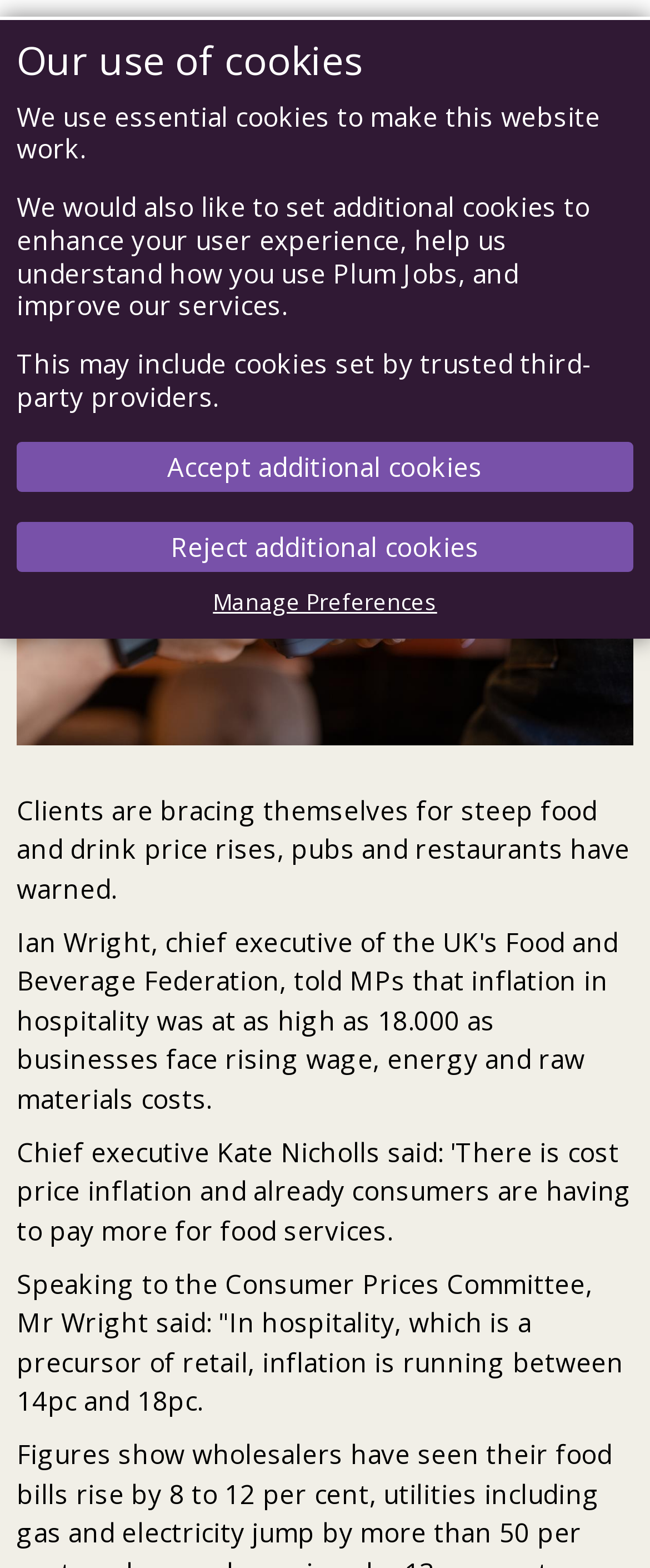Give a full account of the webpage's elements and their arrangement.

The webpage appears to be a news article about pubs and restaurants facing significant price increases. At the top, there is a heading that reads "Our use of cookies" followed by three paragraphs of text explaining the website's cookie policy. Below this, there are two buttons, "Accept additional cookies" and "Reject additional cookies", and a link to "Manage Preferences".

To the left of the cookie policy section, there is a logo and a link to "Plum Jobs". Above the main article, there is a heading that reads "Pubs and restaurants face 'terrifying' price increases" and a subheading with the date "THURSDAY, OCTOBER 21, 2021".

The main article consists of three paragraphs of text, with the first paragraph stating that clients are bracing themselves for steep food and drink price rises. The second paragraph quotes someone named Mr. Wright speaking to the Consumer Prices Committee about inflation in the hospitality industry.

On the right side of the webpage, there is a large advertisement iframe that takes up a significant portion of the screen.